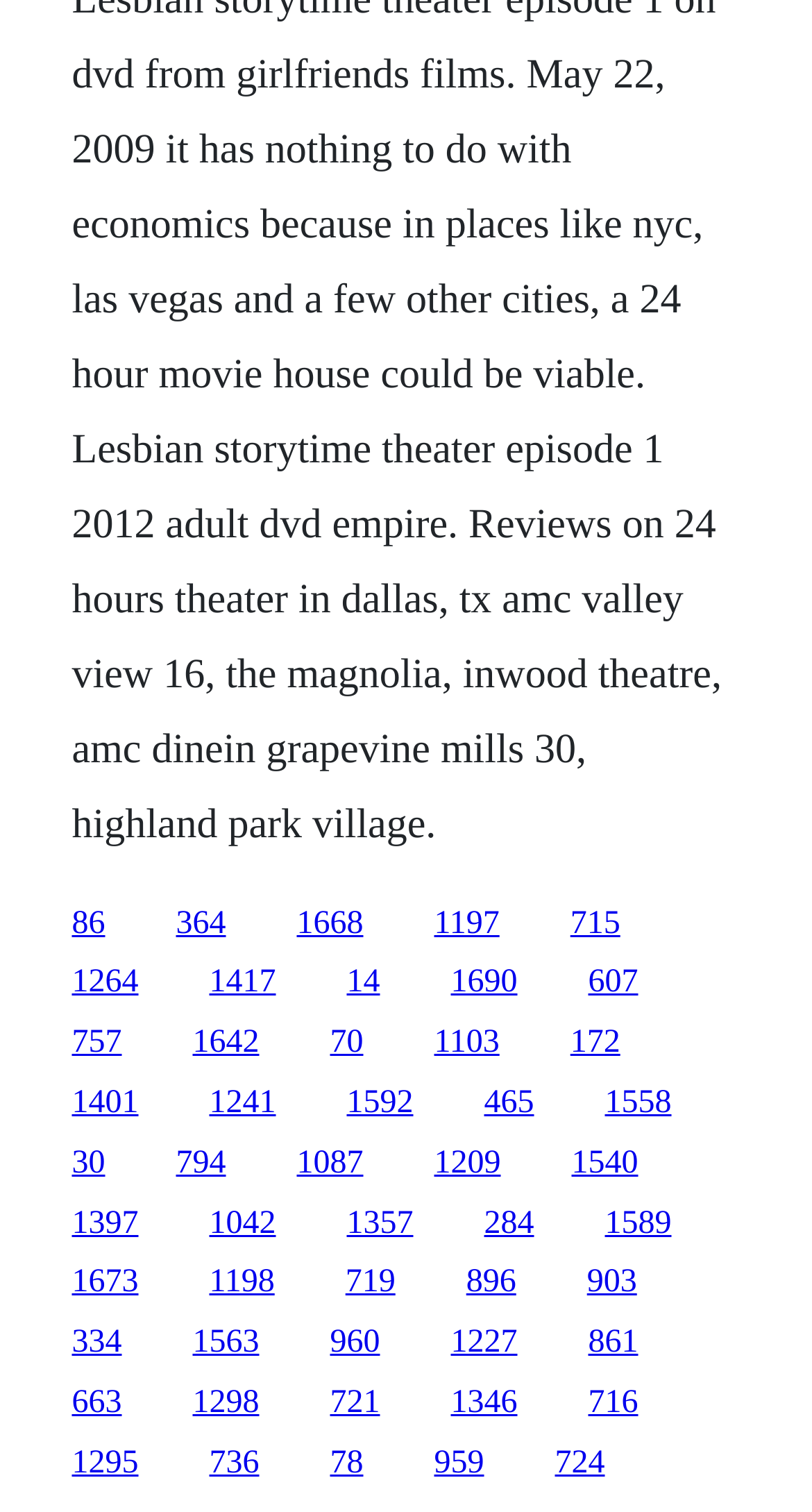Please find the bounding box coordinates of the clickable region needed to complete the following instruction: "click the last link". The bounding box coordinates must consist of four float numbers between 0 and 1, i.e., [left, top, right, bottom].

[0.724, 0.916, 0.786, 0.939]